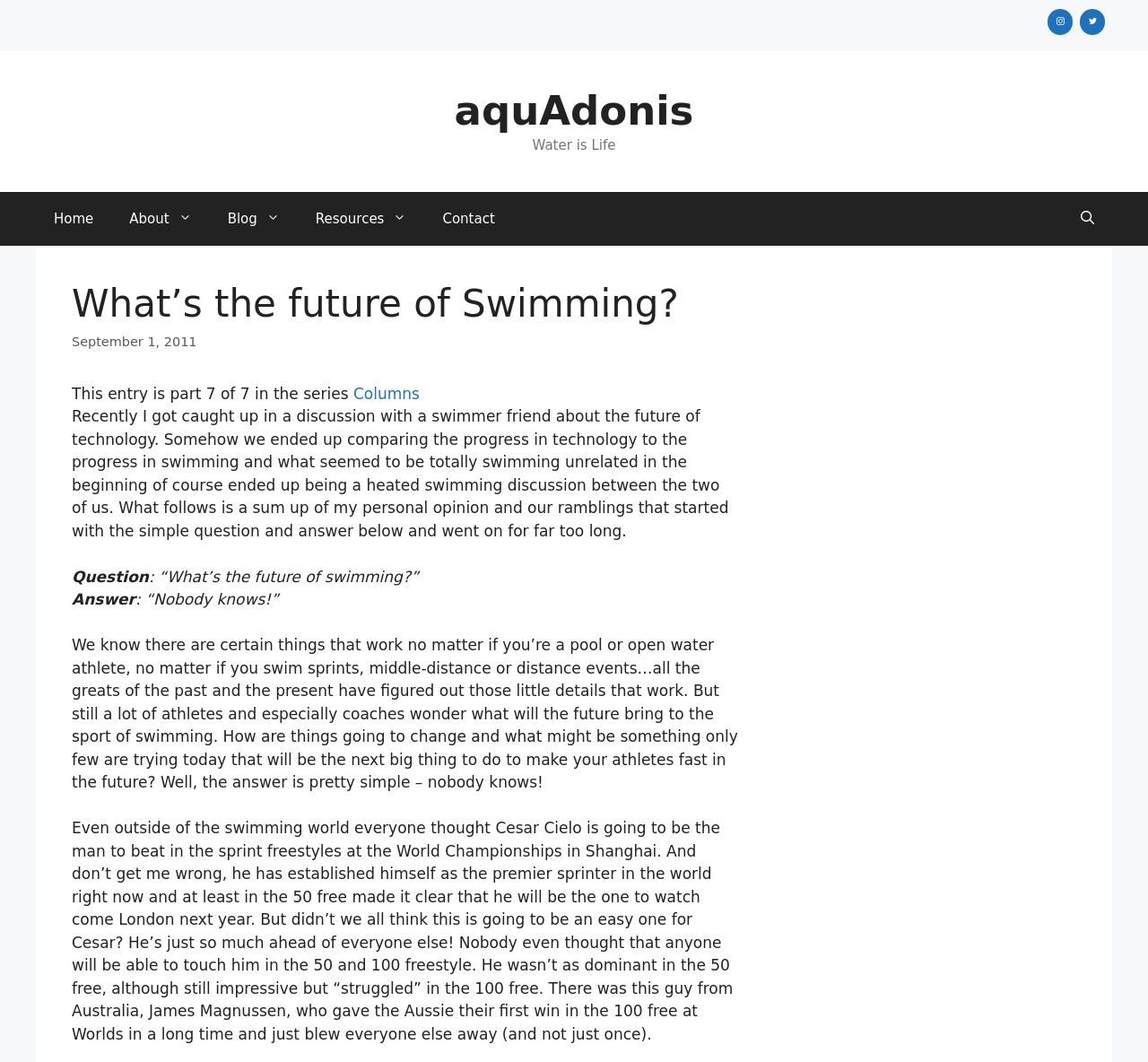Describe in detail what you see on the webpage.

The webpage is a blog post titled "What's the future of Swimming?" on Nico Messer's Official Website. At the top, there is a complementary section with links to Instagram and Twitter. Below that, there is a banner with a link to "aquAdonis" and a static text "Water is Life". 

On the left side, there is a navigation menu with links to "Home", "About", "Blog", "Resources", and "Contact". At the bottom of the navigation menu, there is a link to "Open Search Bar". 

The main content of the blog post starts with a heading "What’s the future of Swimming?" followed by a time stamp "September 1, 2011". The post is part of a series of 7 columns. The author shares a personal opinion and a discussion with a swimmer friend about the future of technology and its comparison to the progress in swimming. 

The post is divided into sections with headings "Question" and "Answer", where the author asks "What’s the future of swimming?" and responds with "Nobody knows!". The author then discusses how athletes and coaches wonder about the future of swimming and what changes will come to the sport. The post also mentions Cesar Cielo, a premier sprinter, and his performance at the World Championships in Shanghai.